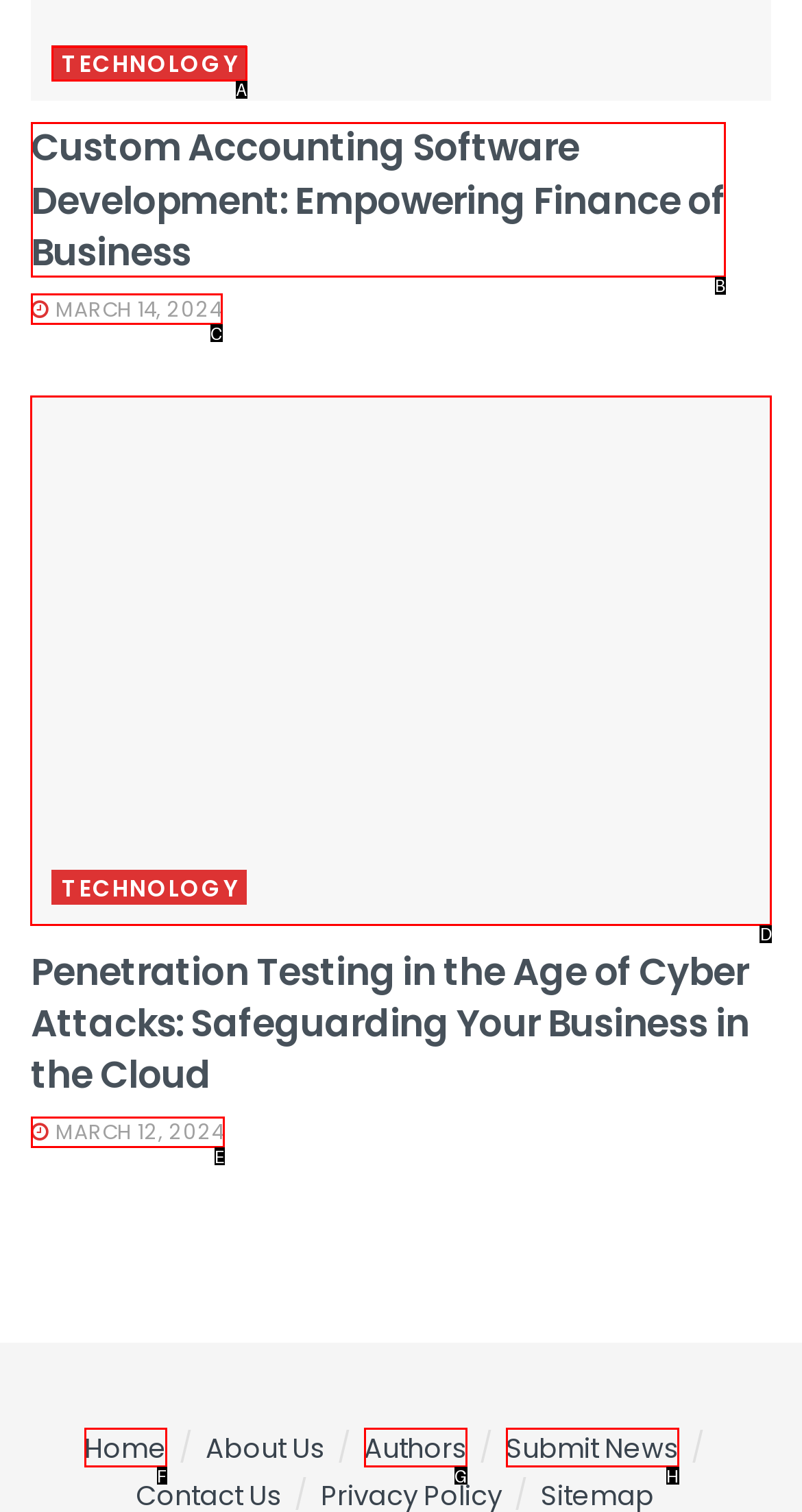Tell me which one HTML element I should click to complete the following task: view Penetration Testing in the Age of Cyber Attacks article Answer with the option's letter from the given choices directly.

D